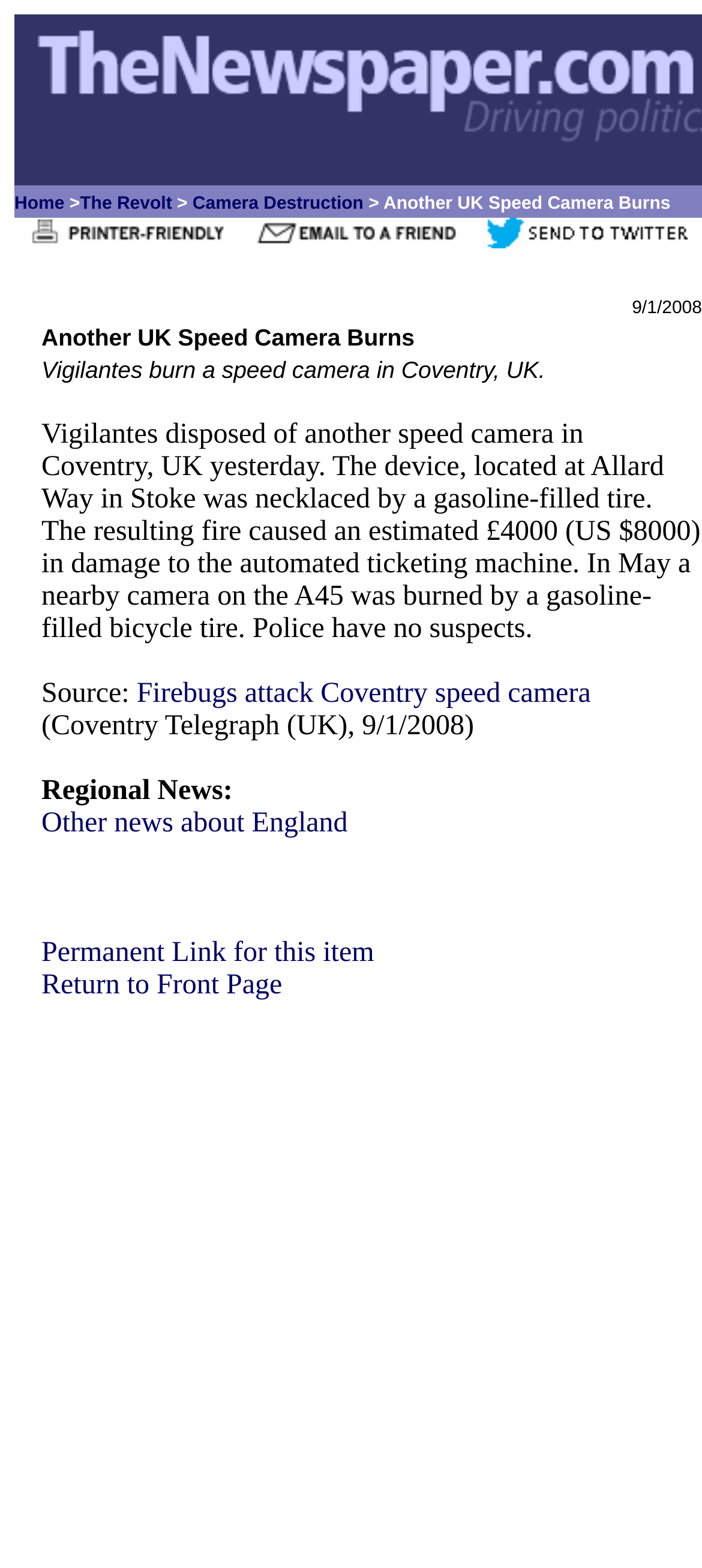Determine the bounding box coordinates of the clickable region to follow the instruction: "email this article".

[0.365, 0.149, 0.685, 0.162]